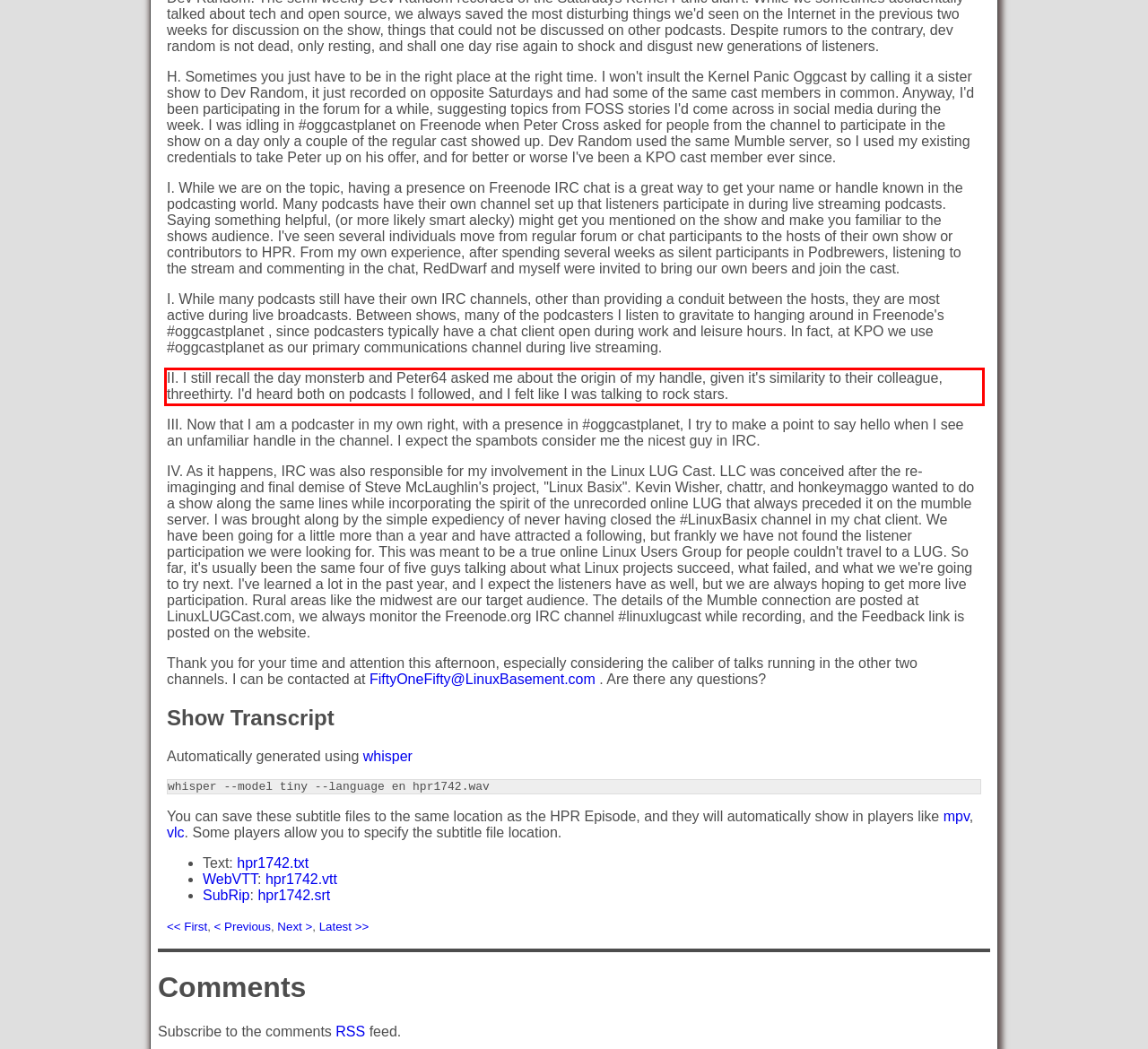Identify and transcribe the text content enclosed by the red bounding box in the given screenshot.

II. I still recall the day monsterb and Peter64 asked me about the origin of my handle, given it's similarity to their colleague, threethirty. I'd heard both on podcasts I followed, and I felt like I was talking to rock stars.